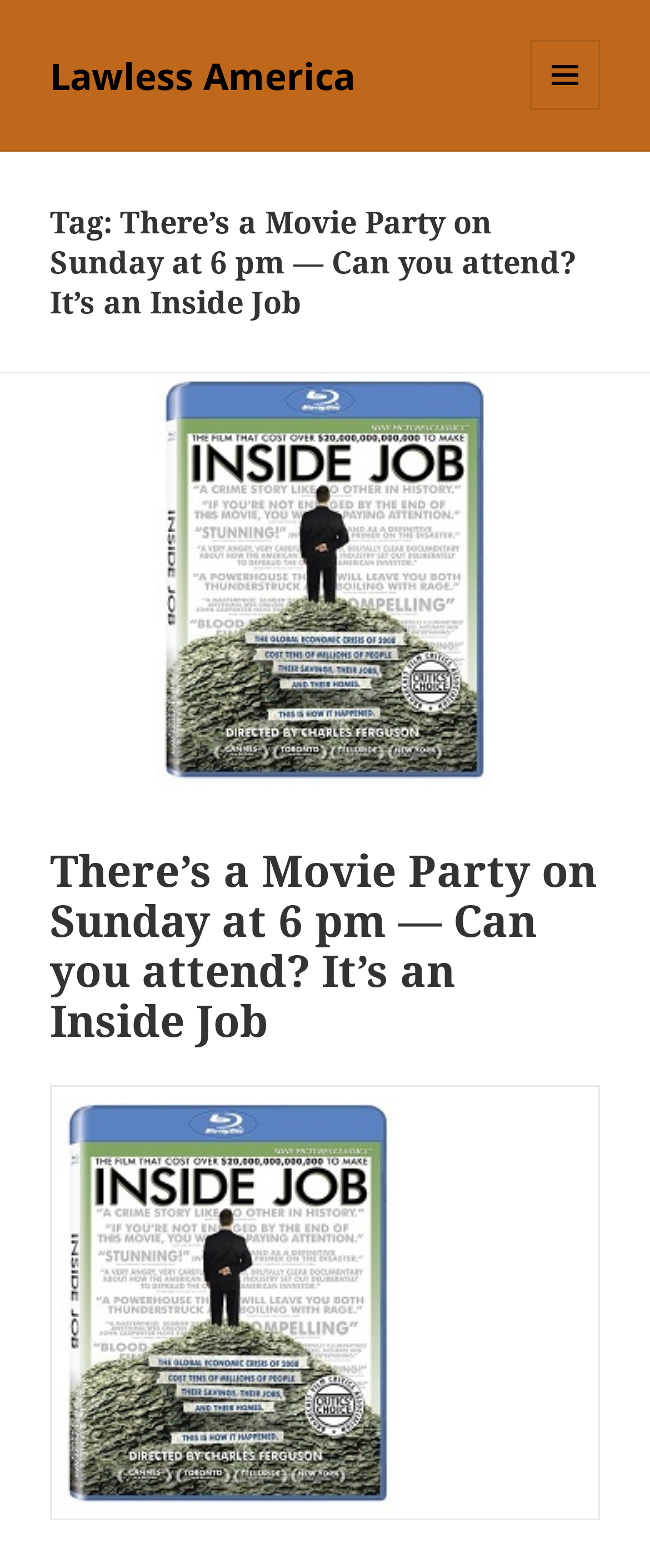Answer the question below with a single word or a brief phrase: 
What is the format of the image on the webpage?

200w